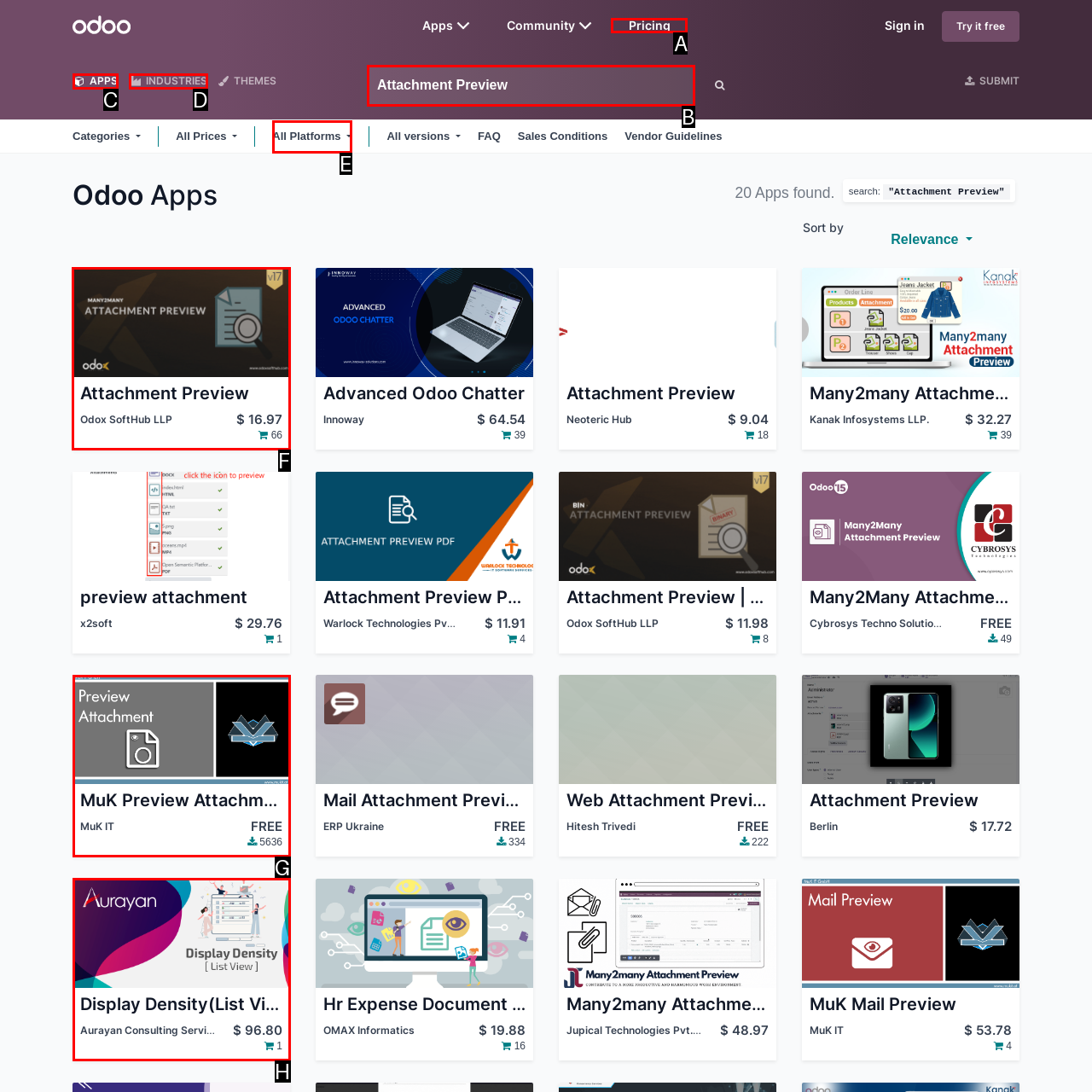Choose the HTML element that should be clicked to achieve this task: View the attachment preview
Respond with the letter of the correct choice.

F